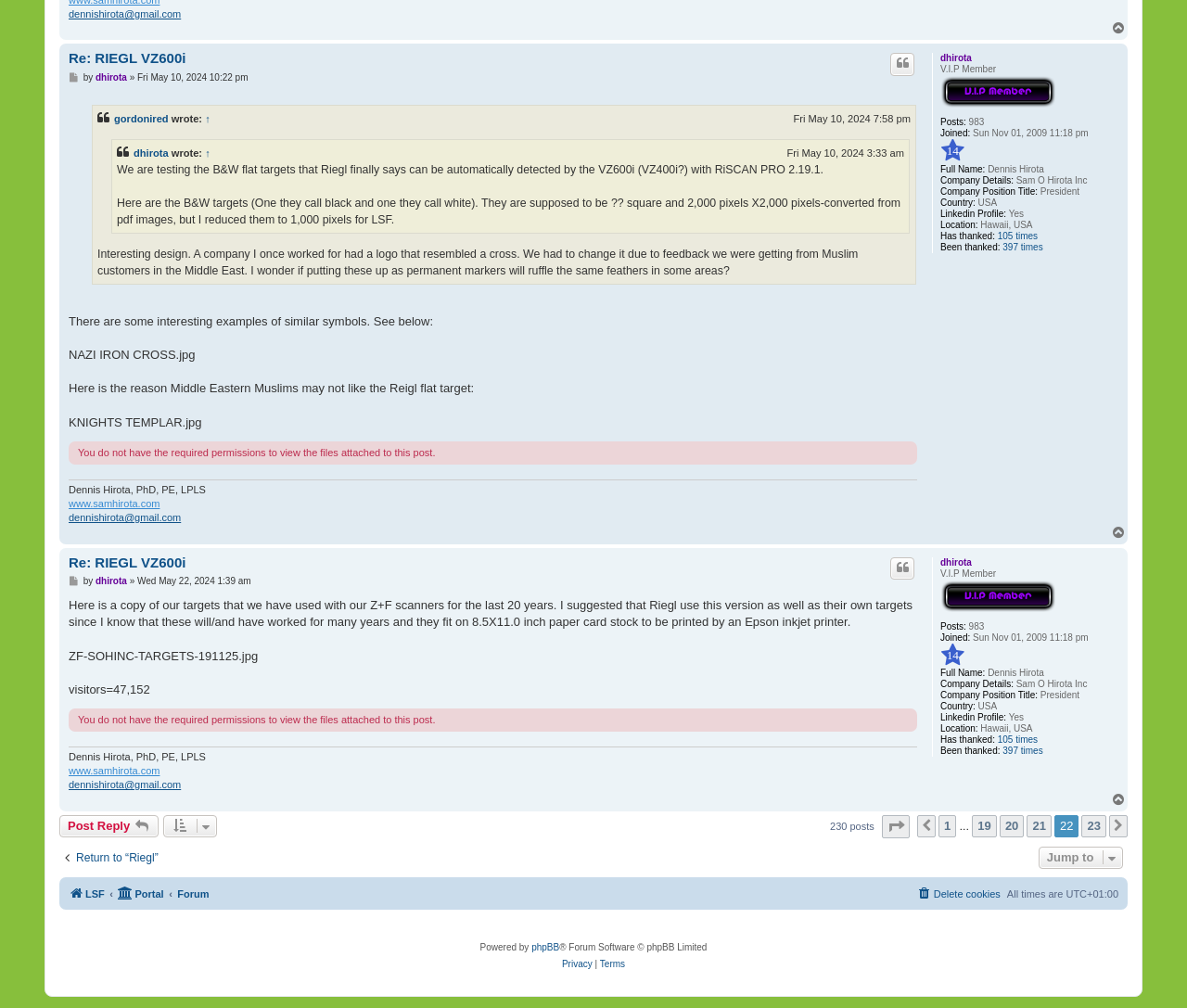Determine the bounding box for the UI element that matches this description: "397 times".

[0.845, 0.74, 0.879, 0.751]